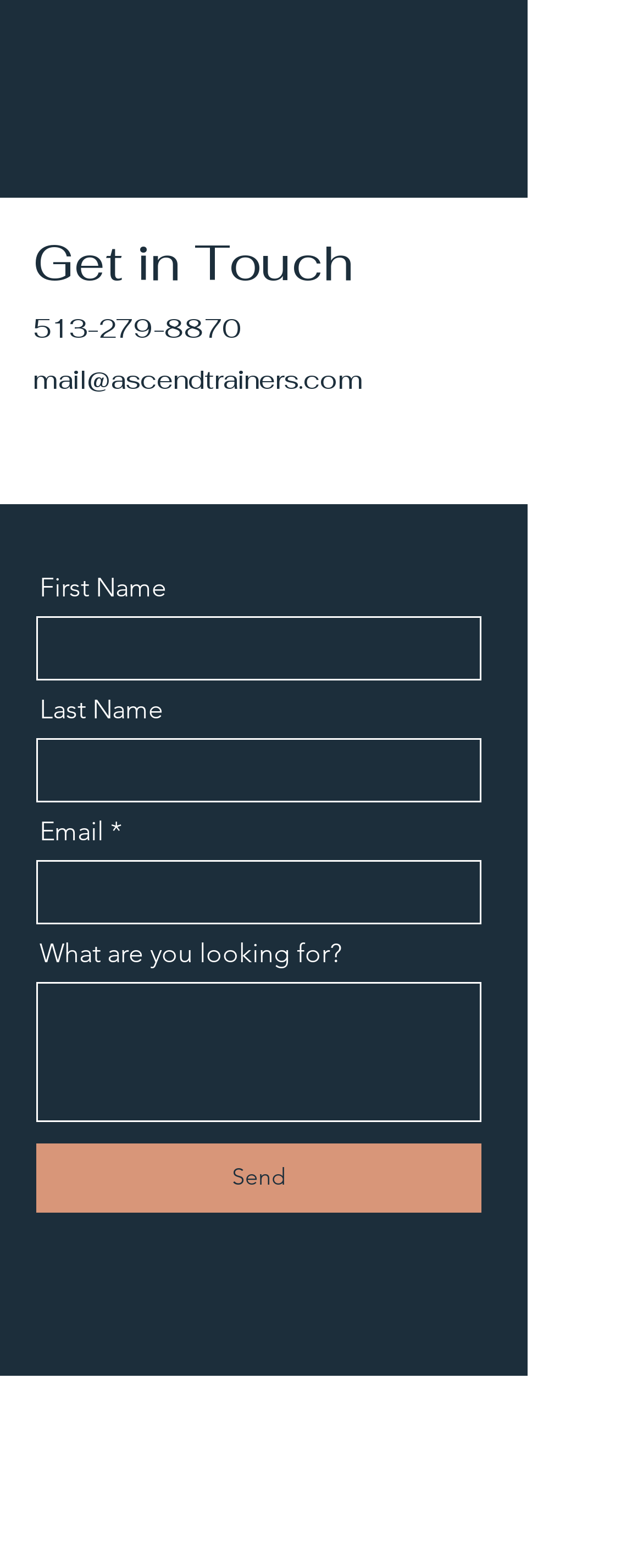What is the label of the required textbox?
Analyze the screenshot and provide a detailed answer to the question.

I looked at the textbox elements and found that the one with the label 'Email' has a required attribute set to True, so it is the required textbox.